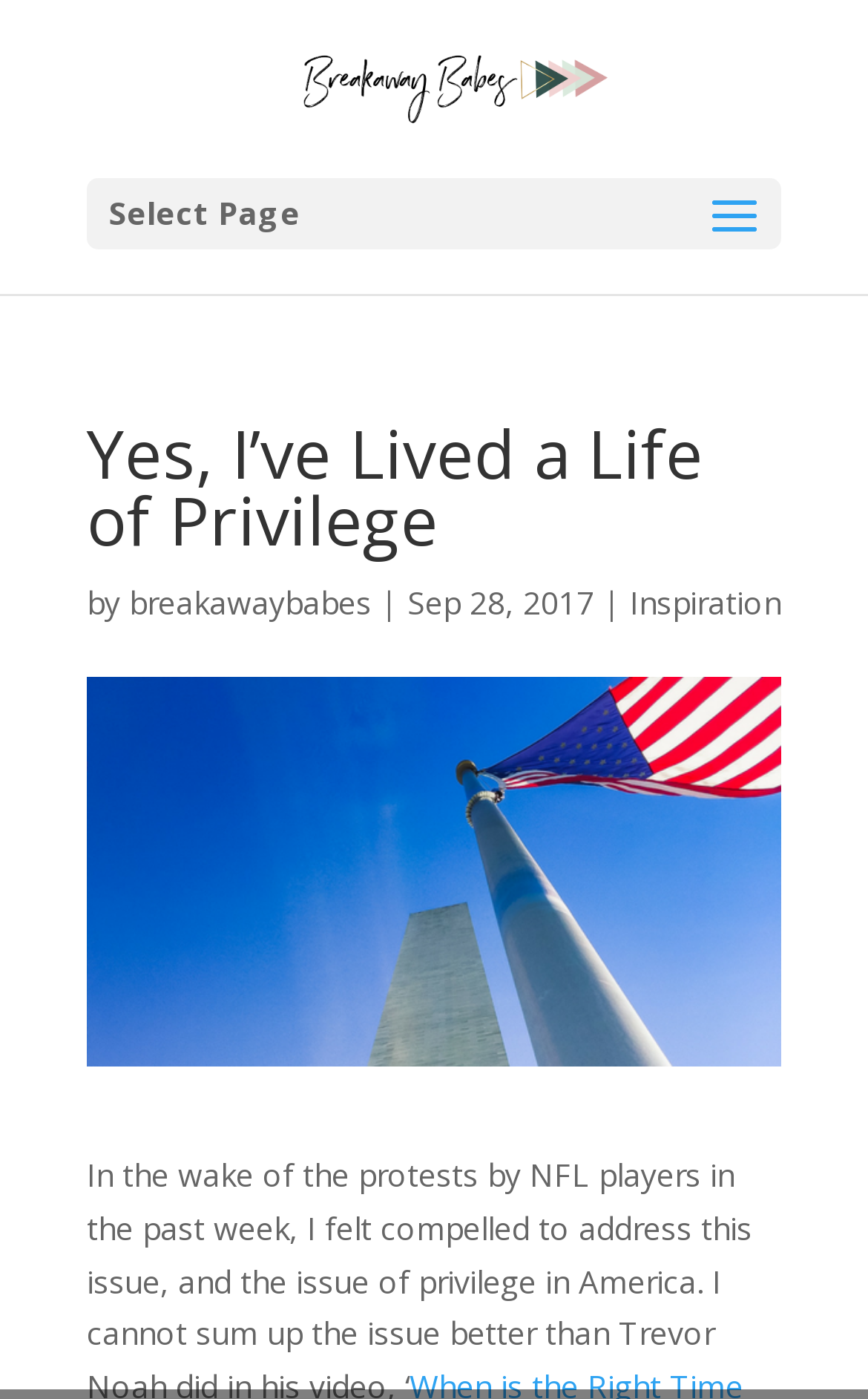Offer an in-depth caption of the entire webpage.

The webpage appears to be a blog post titled "Yes, I’ve Lived a Life of Privilege" on the website "Breakaway Babes". At the top of the page, there is a link to the website's homepage, accompanied by an image of the website's logo. Below this, there is a dropdown menu labeled "Select Page".

The main content of the page is headed by a title "Yes, I’ve Lived a Life of Privilege", which is followed by the author's name "breakawaybabes" and the date of publication "Sep 28, 2017". The title is centered on the page, with the author's name and date positioned below it.

To the right of the author's name, there is a link to a category labeled "Inspiration". Below the title and author information, there is a large image that takes up most of the page's width, which appears to be related to the blog post's content.

The webpage's content seems to be focused on the author's personal reflection on their life of privilege, as hinted by the meta description. The text "It is important to acknowledge the systematic inequalities of growing up White or Black in America. Yes, I have both White and socioeconomic privilege" suggests that the blog post will explore themes of privilege, inequality, and personal identity.